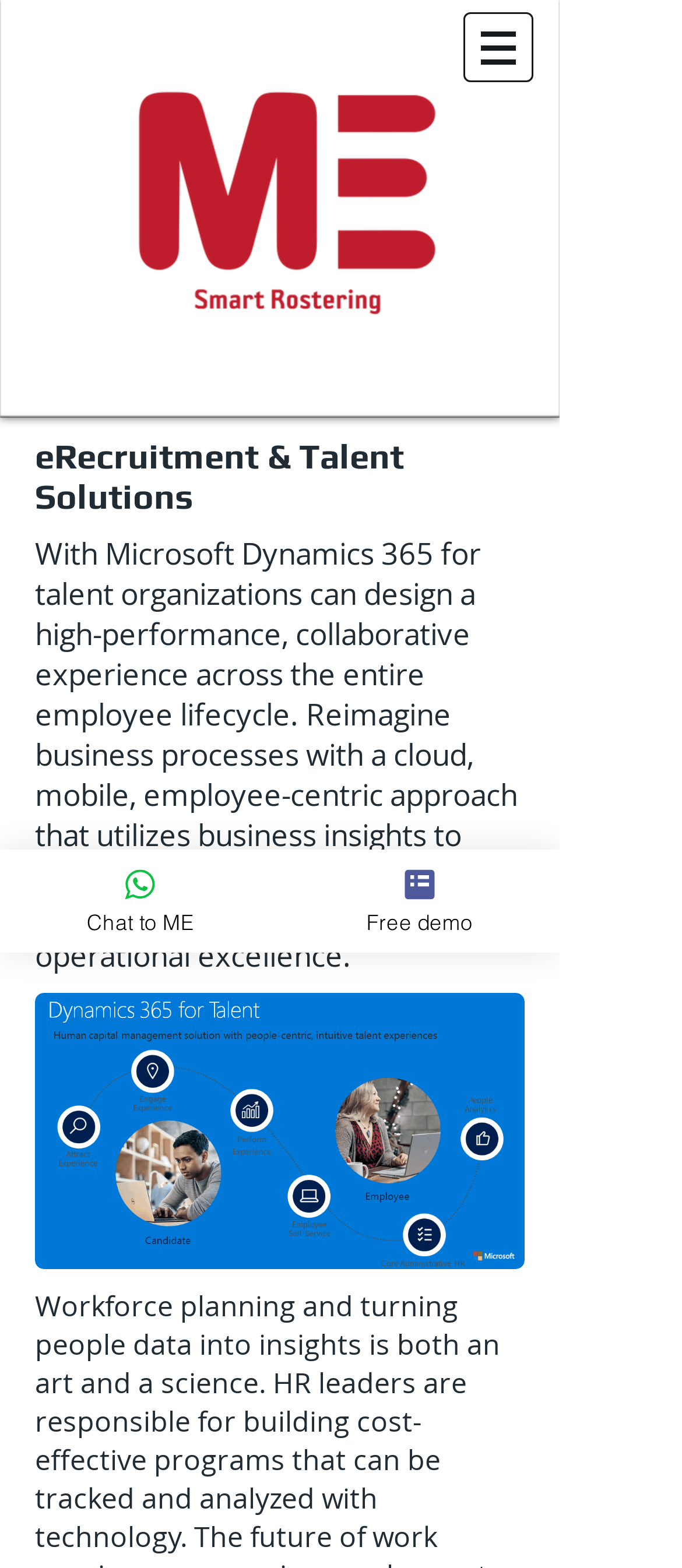What is the topic of the text below the image?
Based on the image, give a one-word or short phrase answer.

Talent Solutions